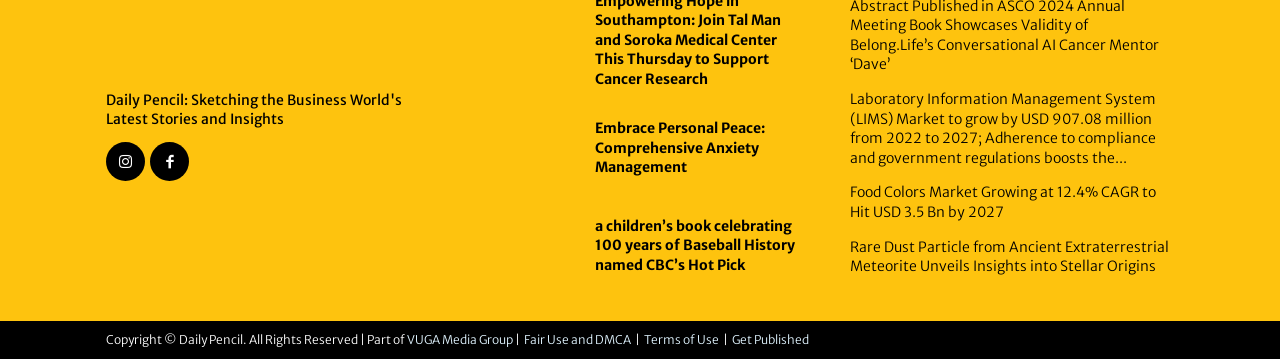Determine the bounding box coordinates of the element that should be clicked to execute the following command: "Click on the 'Electronic Drum Advisor' link".

None